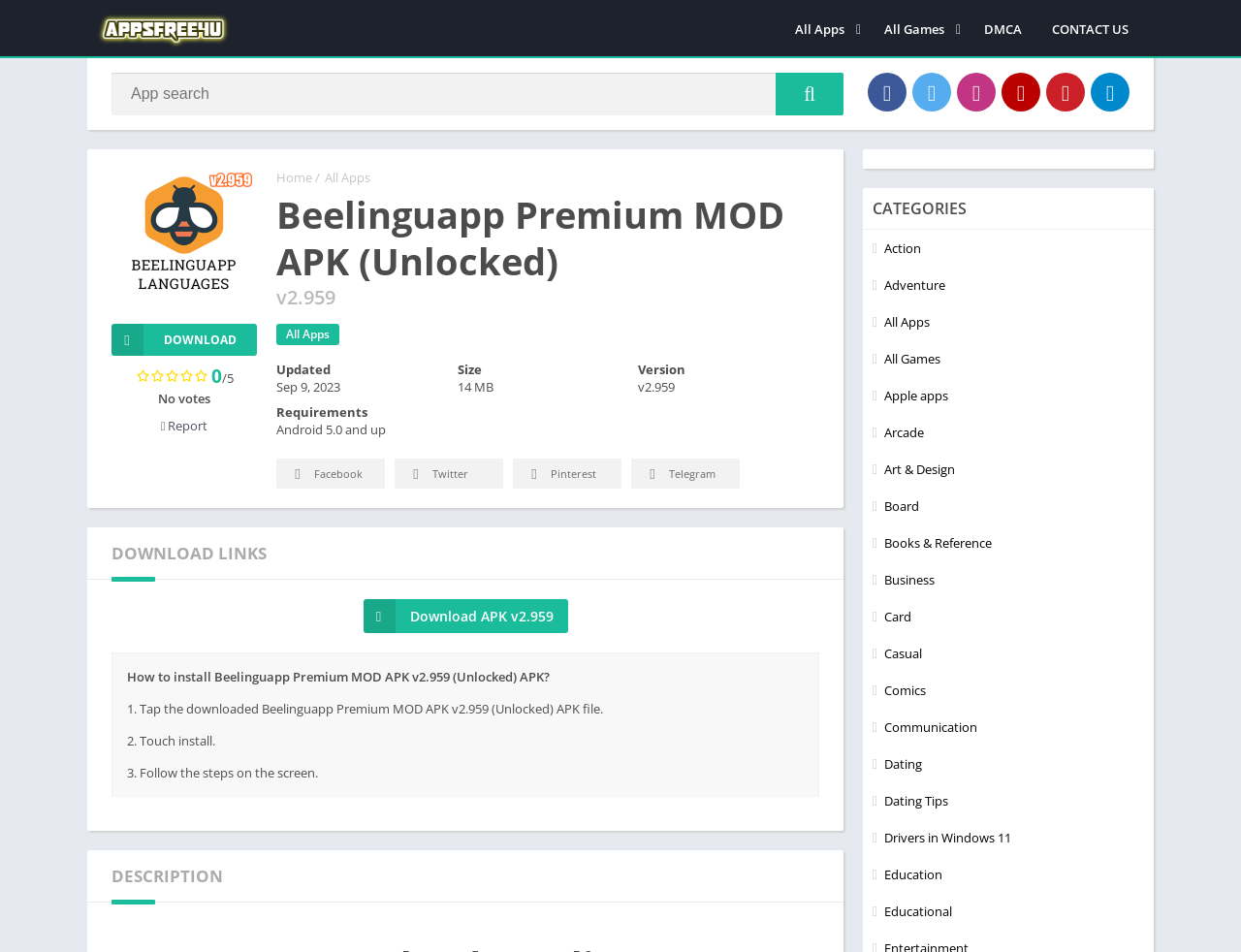Provide a single word or phrase answer to the question: 
What is the version of the app?

v2.959